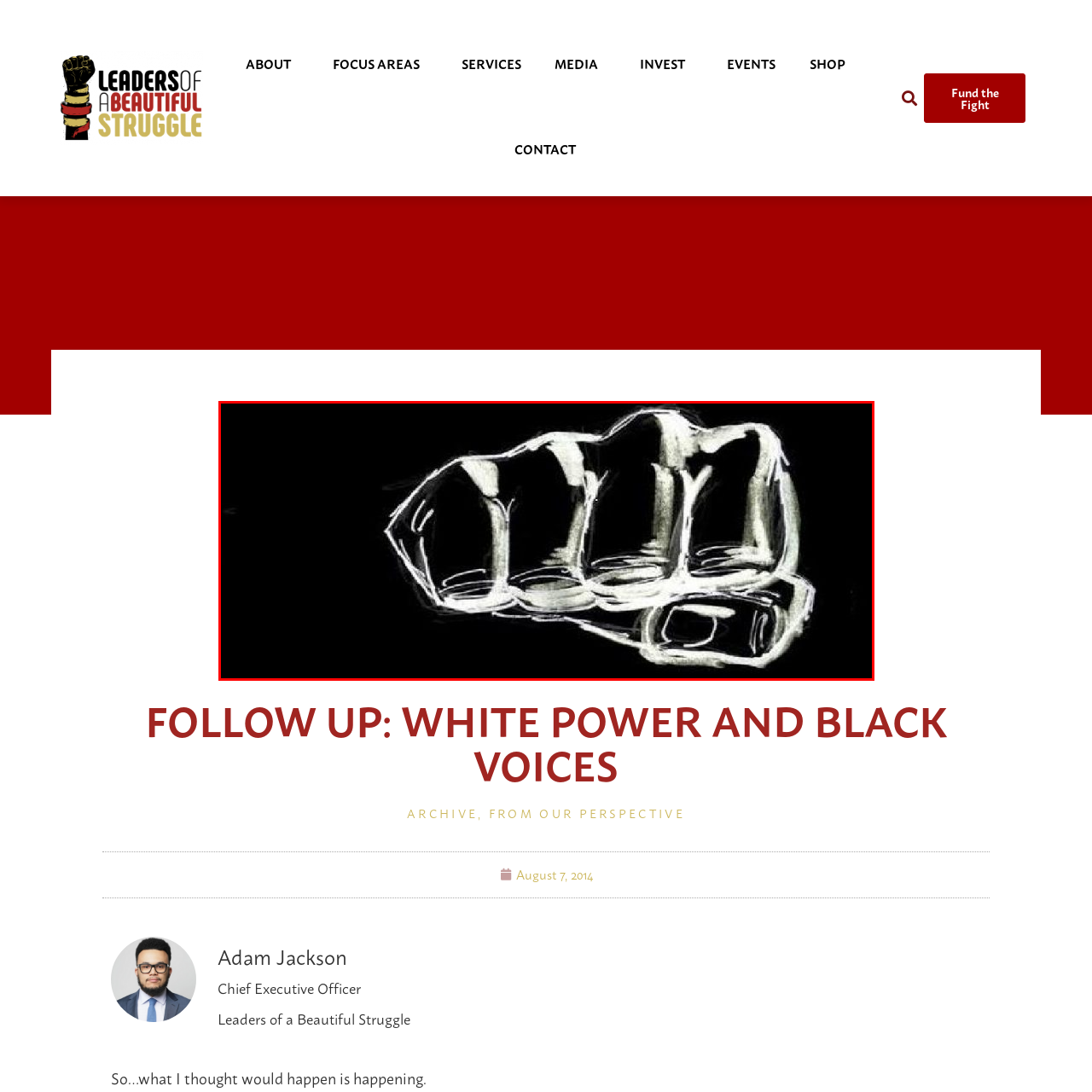Study the image enclosed in red and provide a single-word or short-phrase answer: What is the theme of the illustration?

social justice and activism